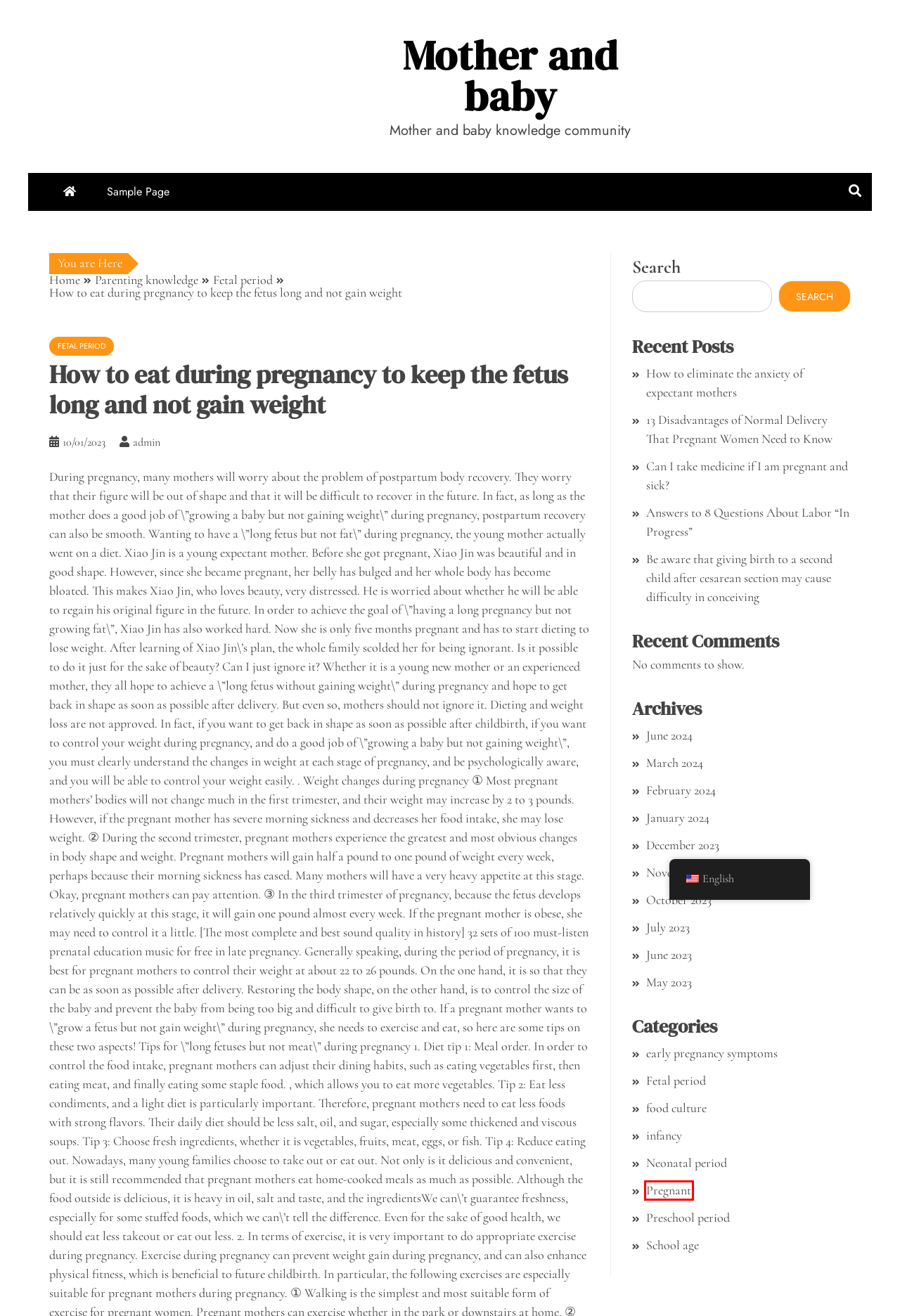Please examine the screenshot provided, which contains a red bounding box around a UI element. Select the webpage description that most accurately describes the new page displayed after clicking the highlighted element. Here are the candidates:
A. admin – Mother and baby
B. Neonatal period – Mother and baby
C. How to eliminate the anxiety of expectant mothers – Mother and baby
D. June 2024 – Mother and baby
E. January 2024 – Mother and baby
F. May 2023 – Mother and baby
G. Pregnant – Mother and baby
H. Answers to 8 Questions About Labor “In Progress” – Mother and baby

G